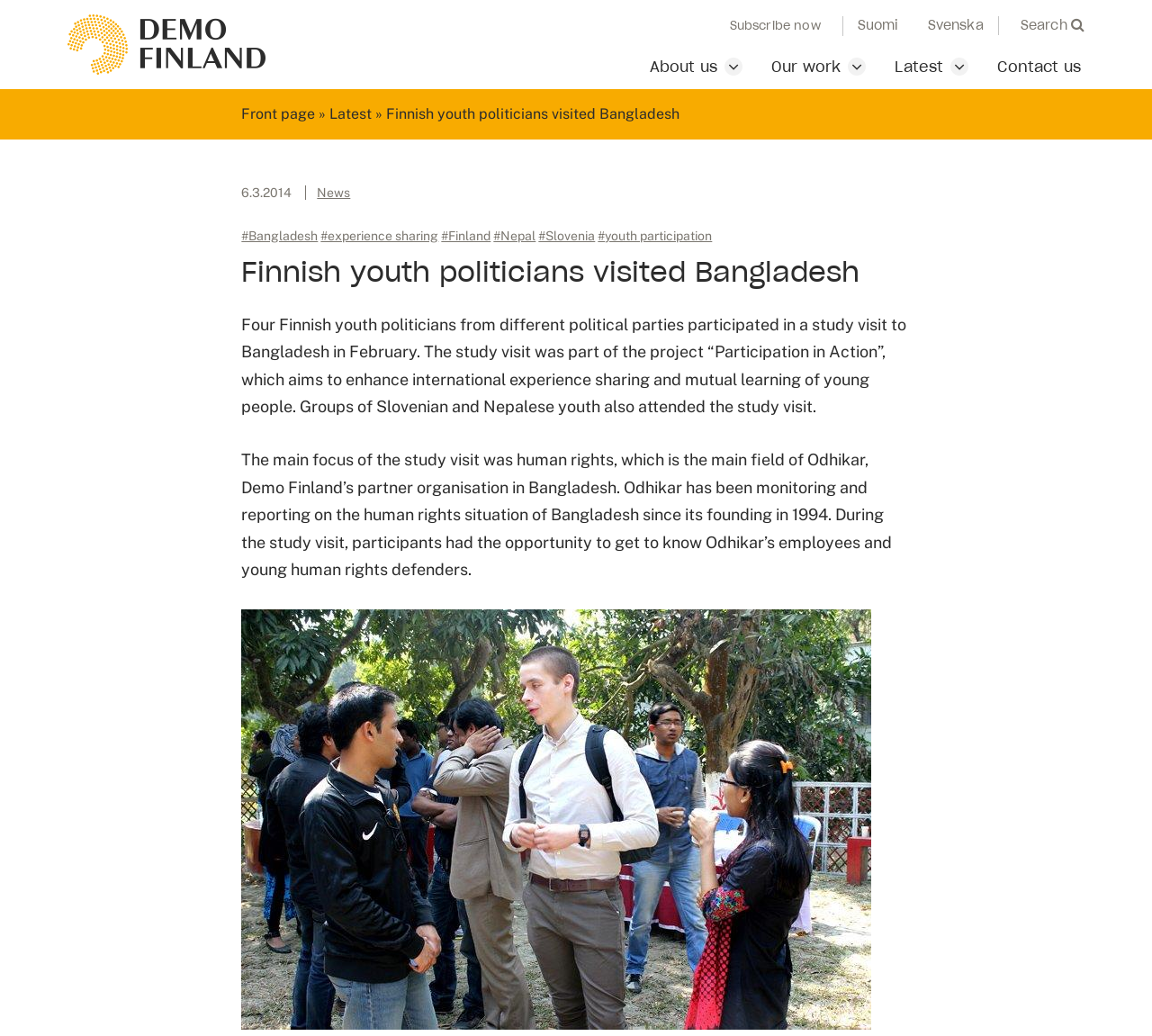Please identify the bounding box coordinates of the element I need to click to follow this instruction: "Share on Facebook".

None